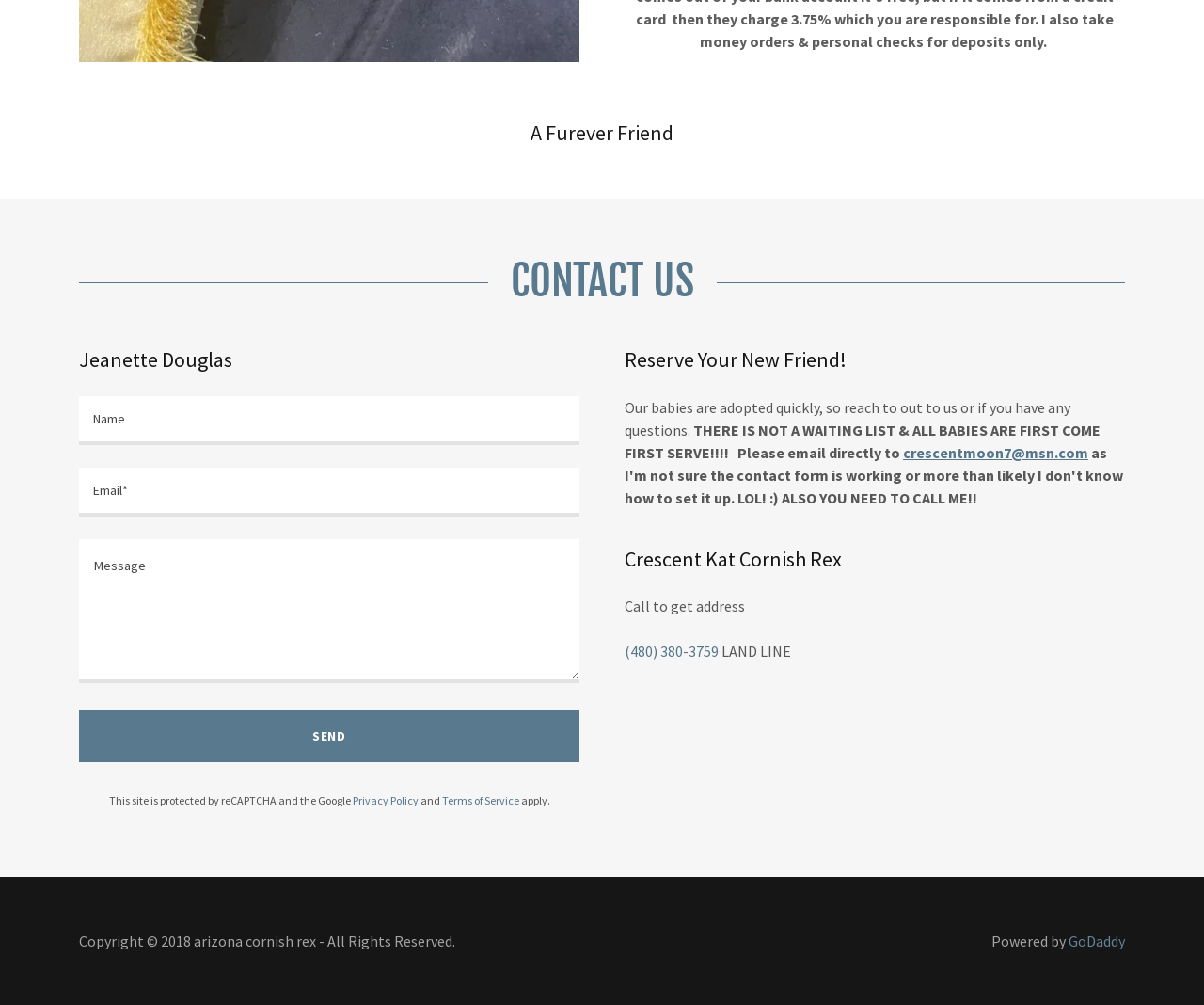Locate the coordinates of the bounding box for the clickable region that fulfills this instruction: "Email directly to crescentmoon7@msn.com".

[0.75, 0.44, 0.904, 0.459]